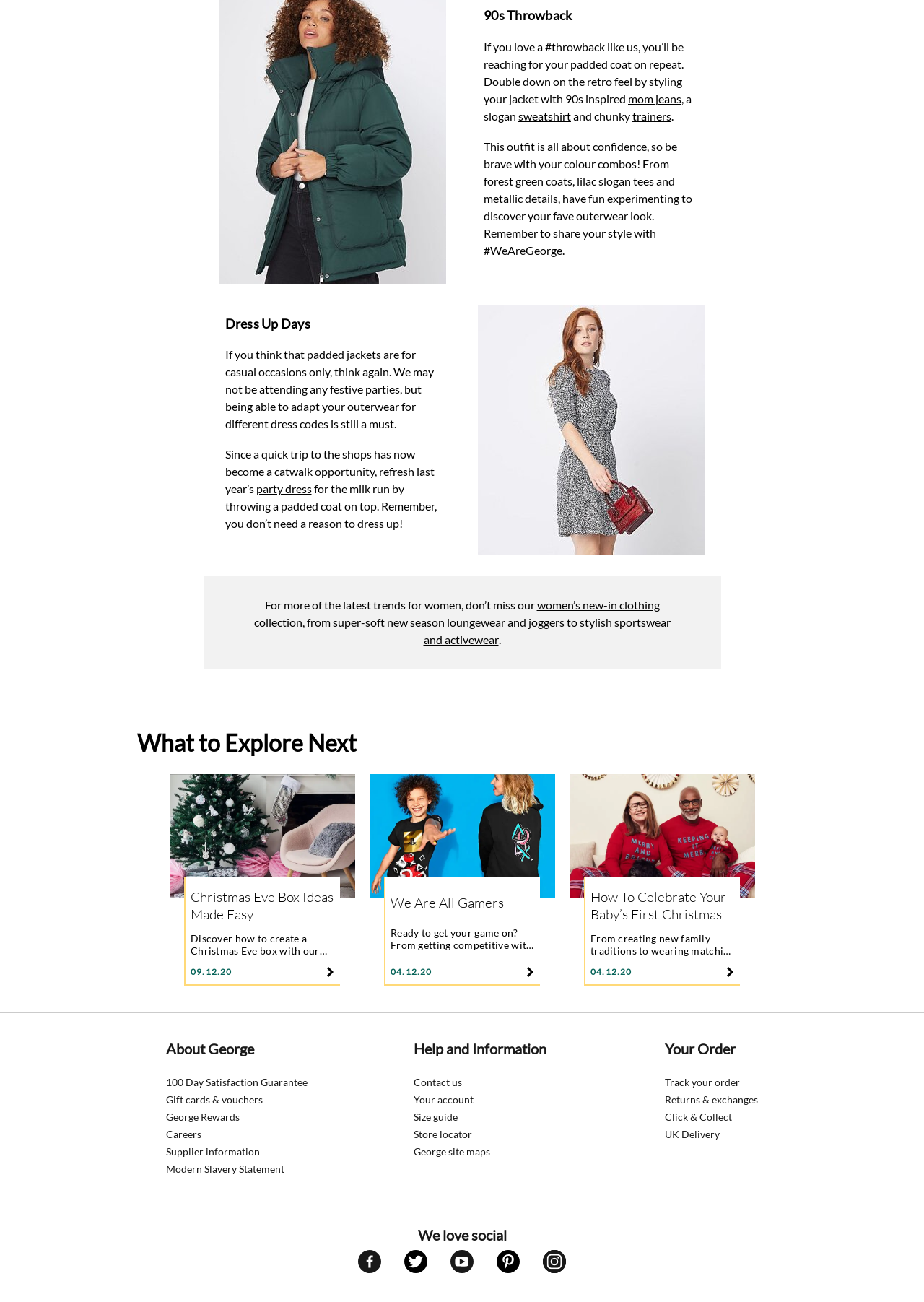Could you find the bounding box coordinates of the clickable area to complete this instruction: "Learn more about 'George Rewards'"?

[0.18, 0.852, 0.333, 0.865]